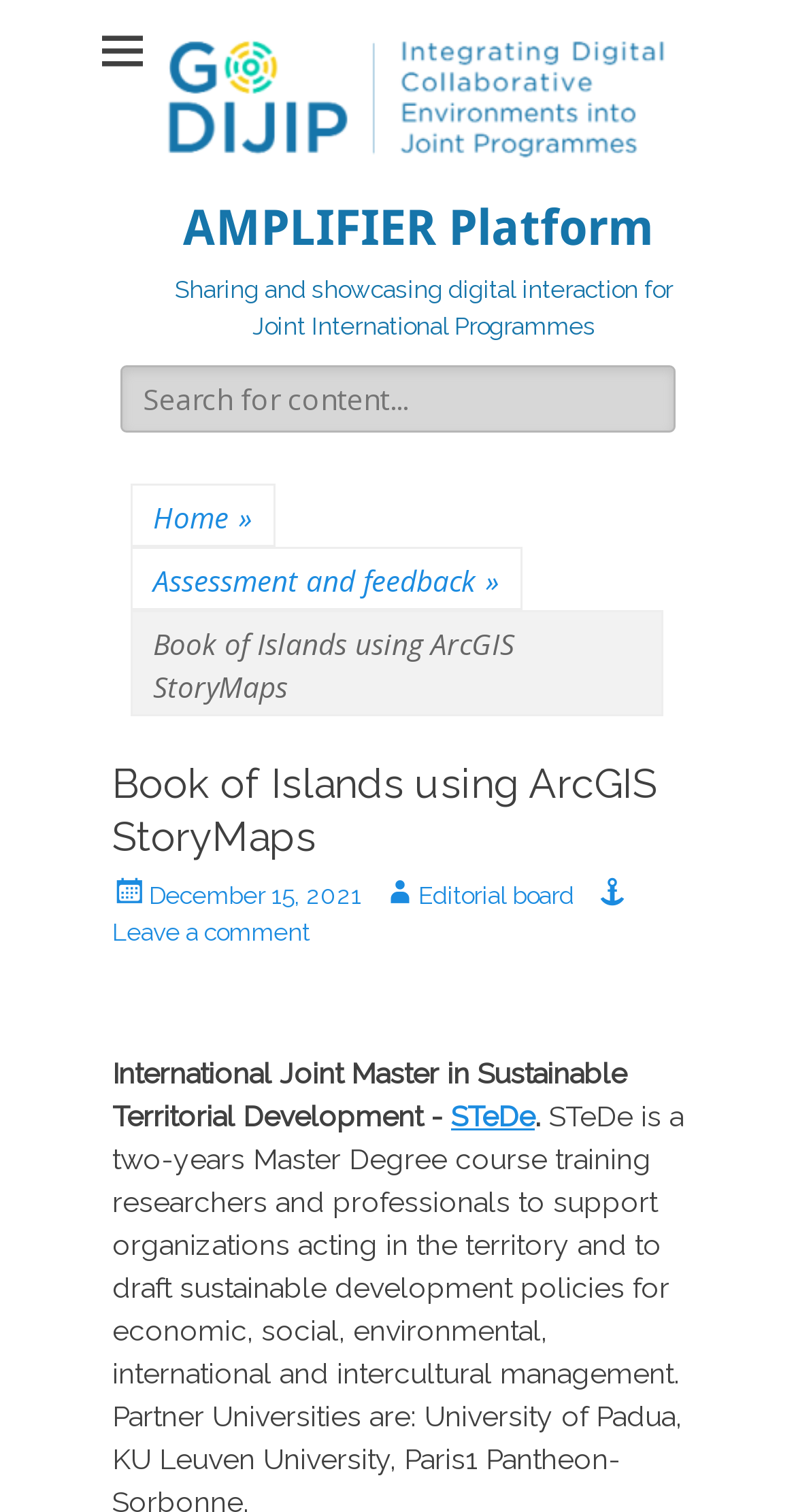Give a one-word or short-phrase answer to the following question: 
What is the purpose of the search box?

Search for: